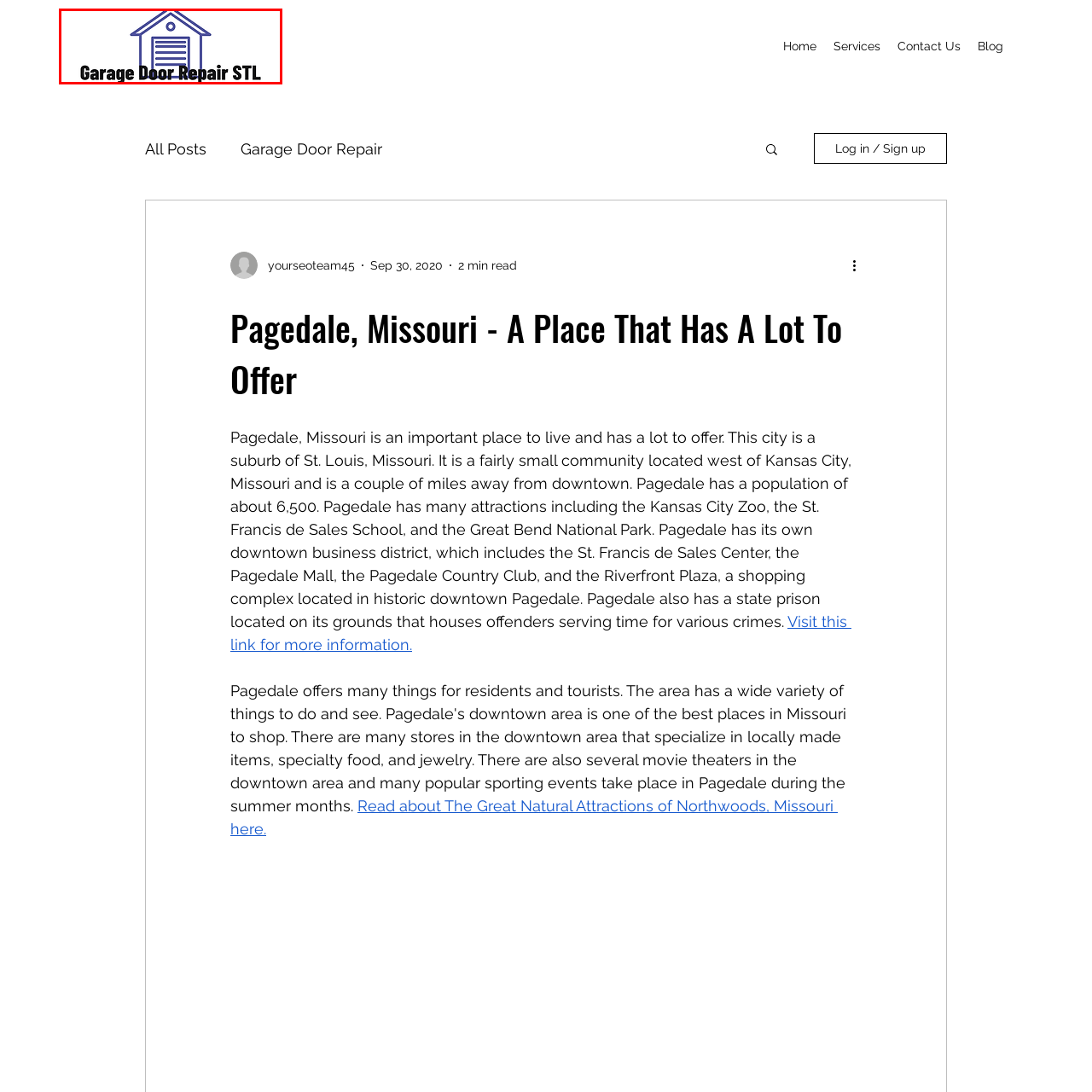Observe the section highlighted in yellow, What is represented by the horizontal lines on the garage door? 
Please respond using a single word or phrase.

door's panels